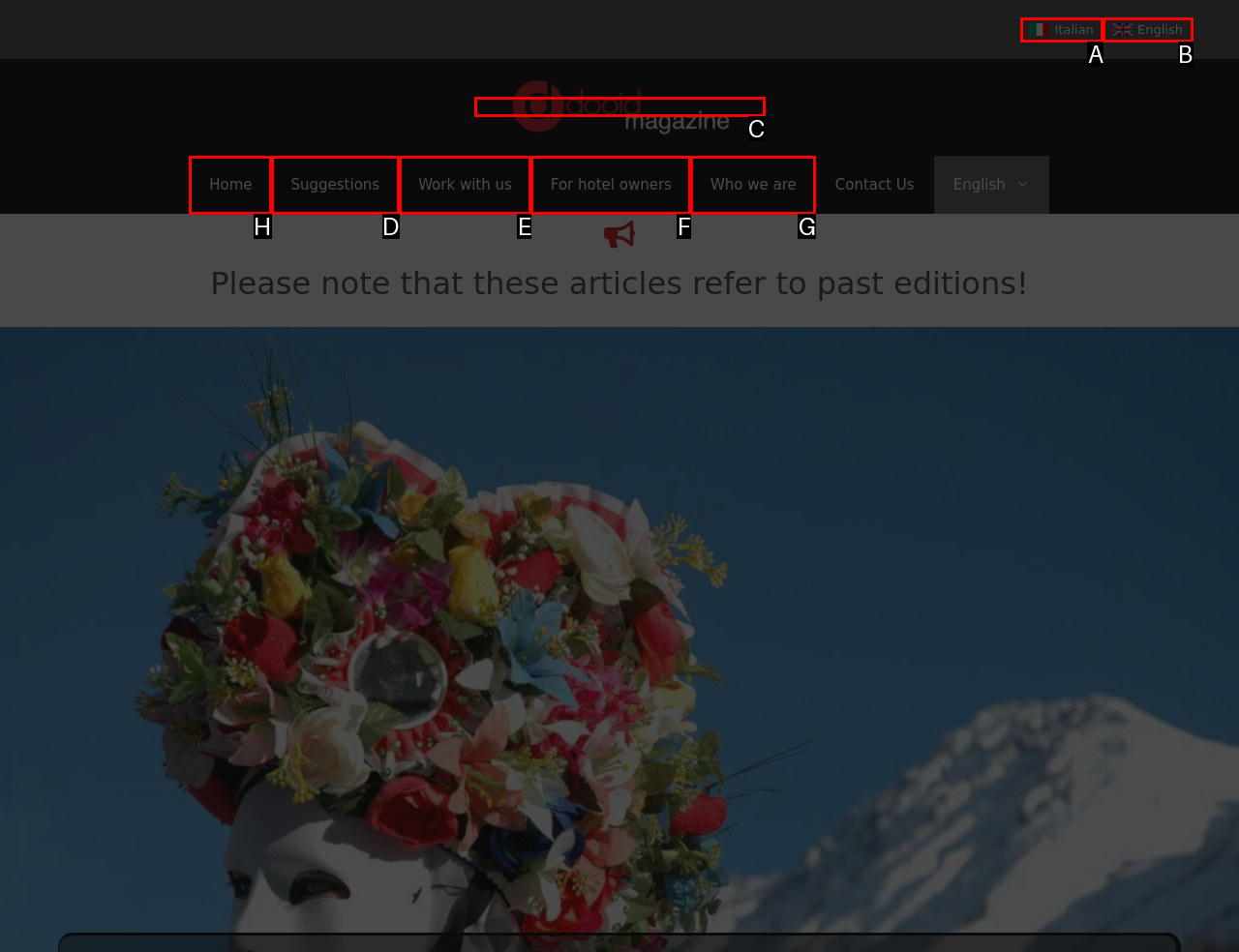Select the proper UI element to click in order to perform the following task: Read about treatment for depression. Indicate your choice with the letter of the appropriate option.

None